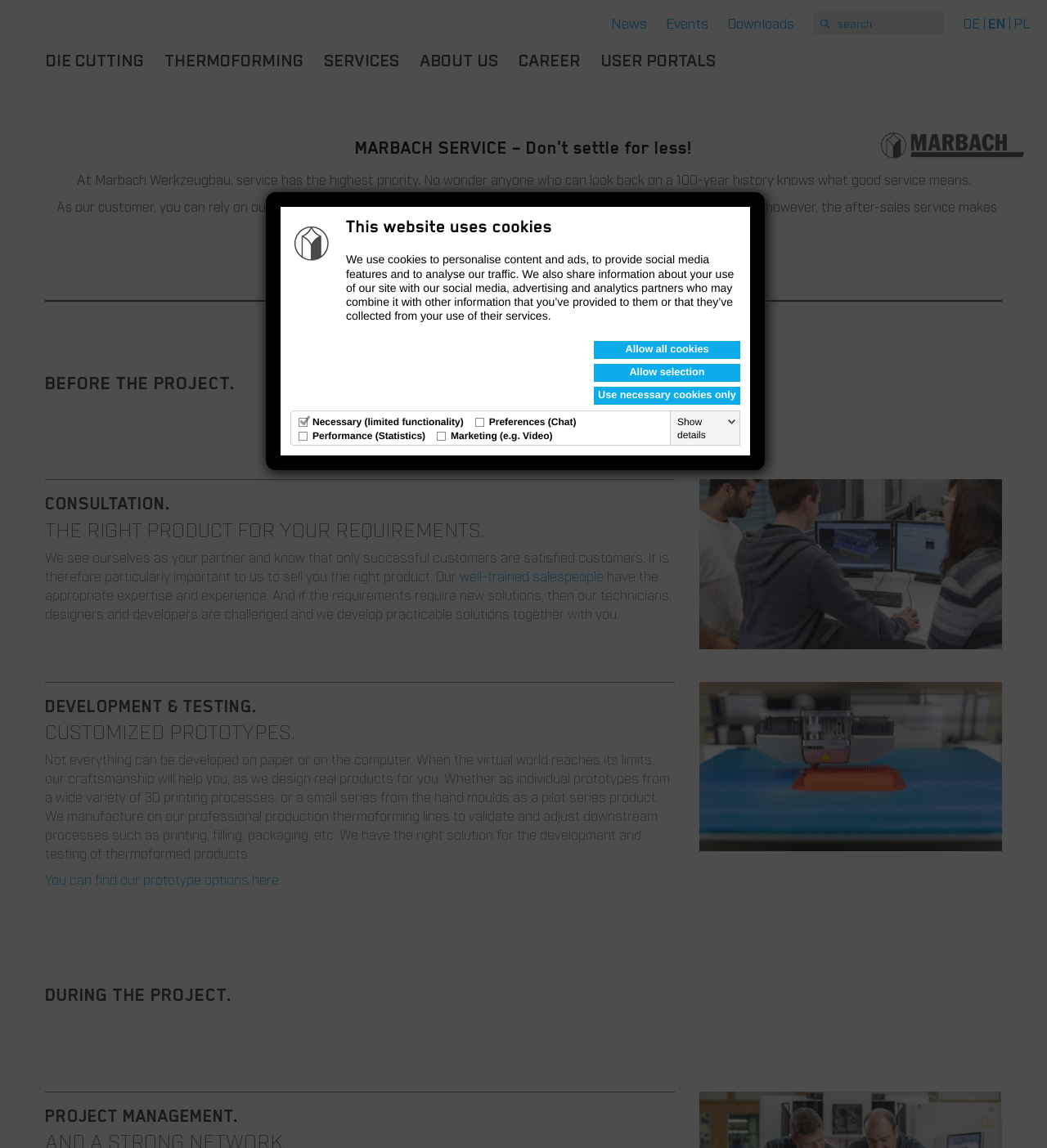Given the description of a UI element: "Allow all cookies", identify the bounding box coordinates of the matching element in the webpage screenshot.

[0.567, 0.297, 0.707, 0.313]